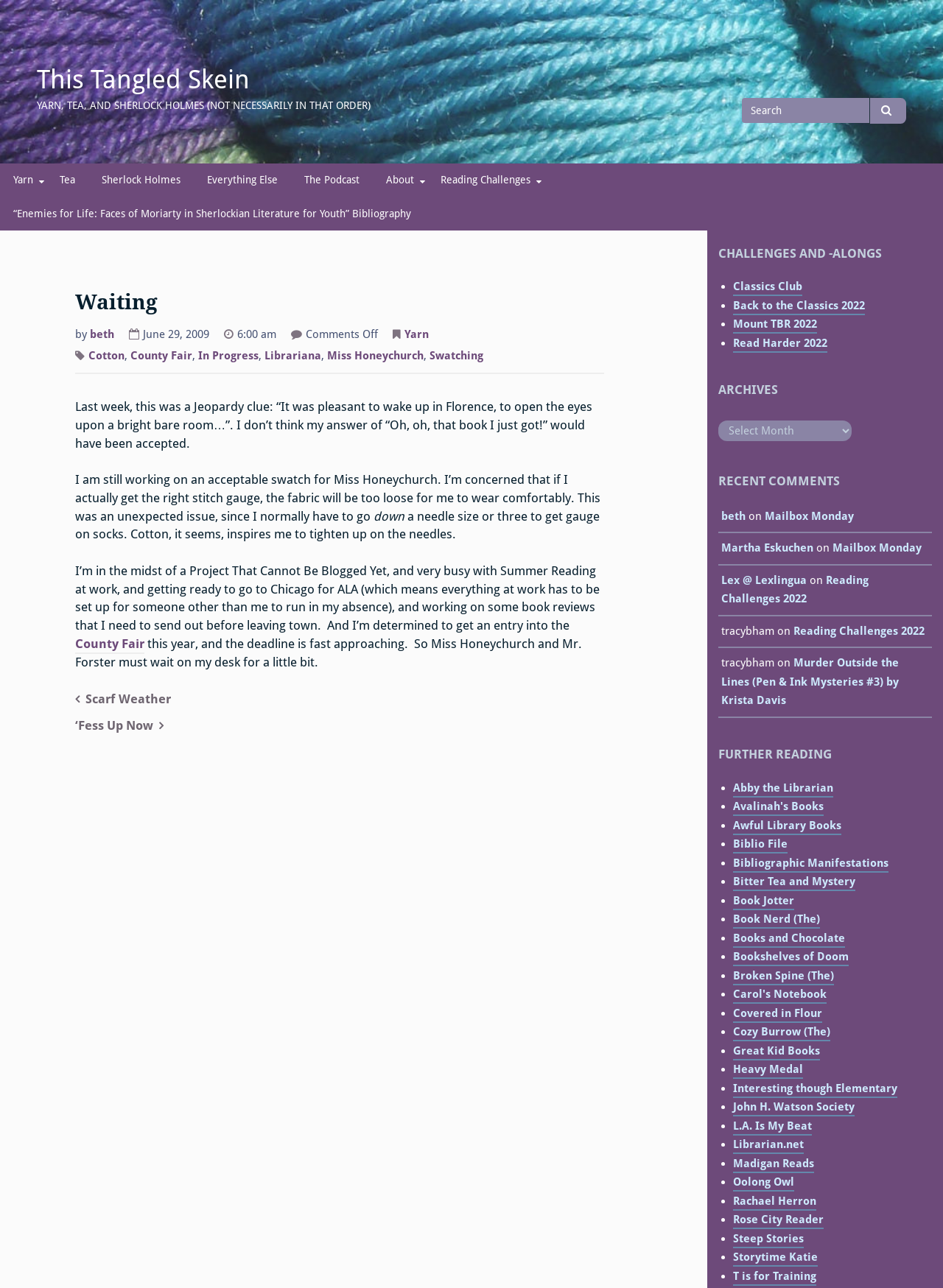What is the author of the blog post?
Offer a detailed and exhaustive answer to the question.

The author of the blog post is mentioned in the header section of the article, where it says 'Waiting by beth'.